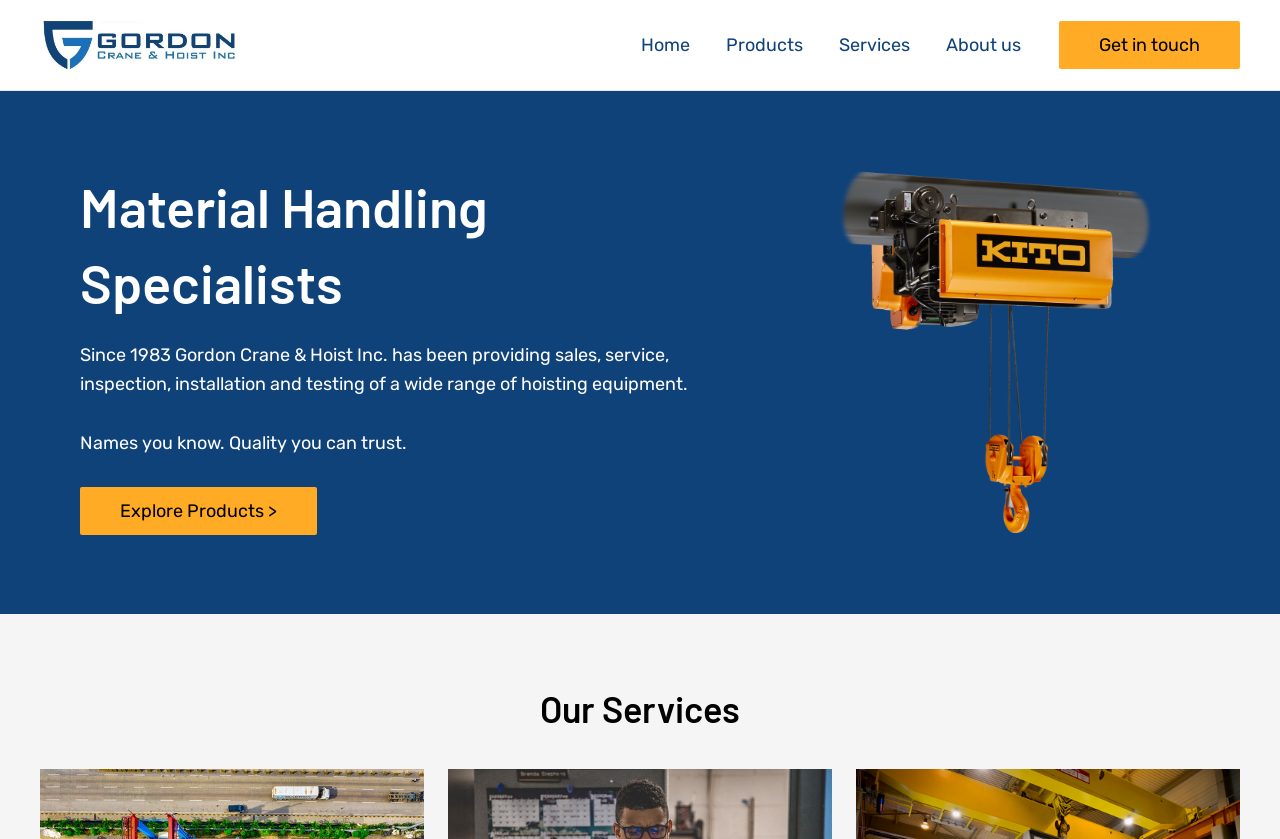What is the name of the brand featured in the image?
Please provide a comprehensive and detailed answer to the question.

I found the brand name by looking at the image below the heading 'Material Handling Specialists', which has a logo that says 'Kito'.